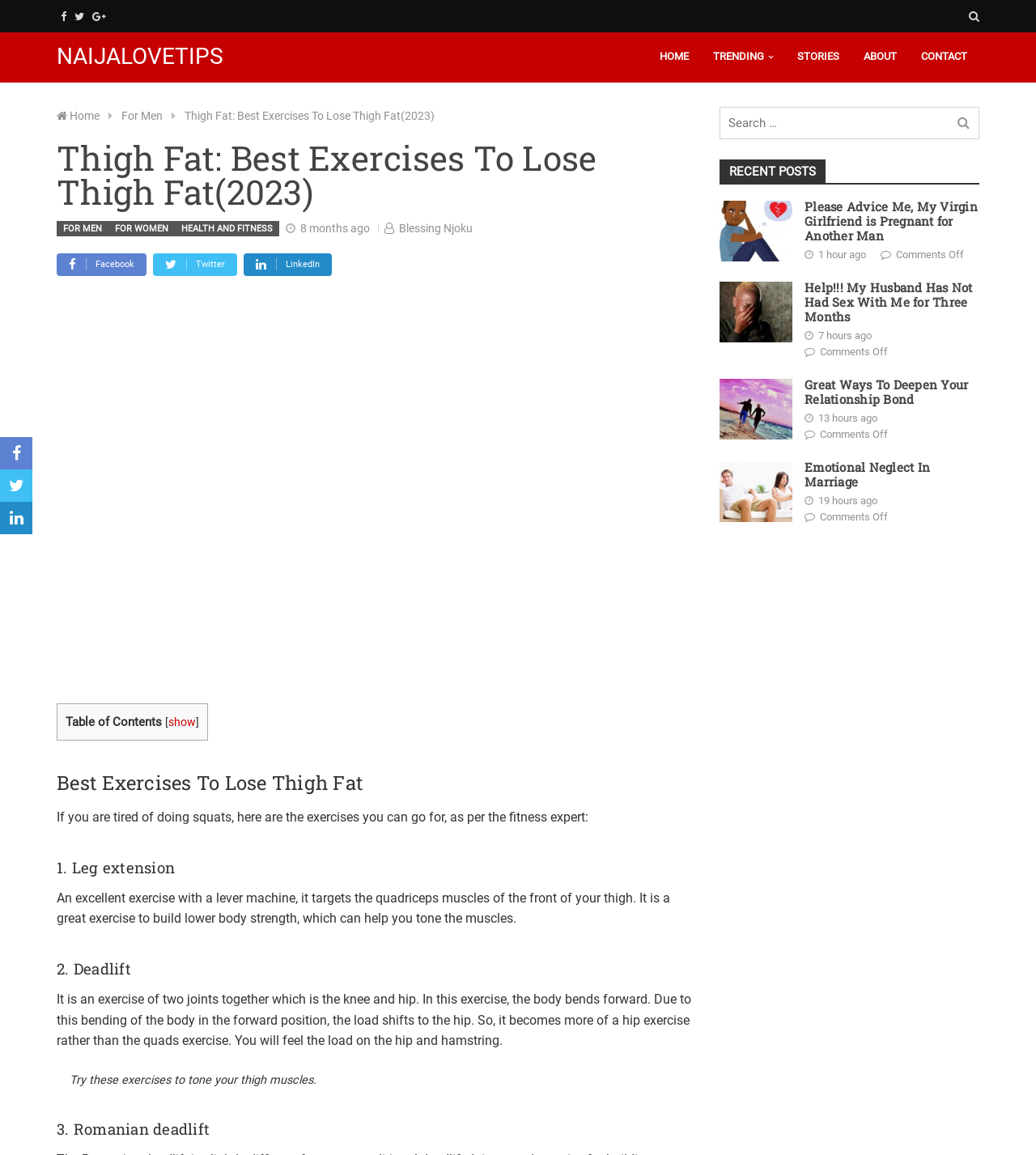Identify the main heading from the webpage and provide its text content.

Thigh Fat: Best Exercises To Lose Thigh Fat(2023)